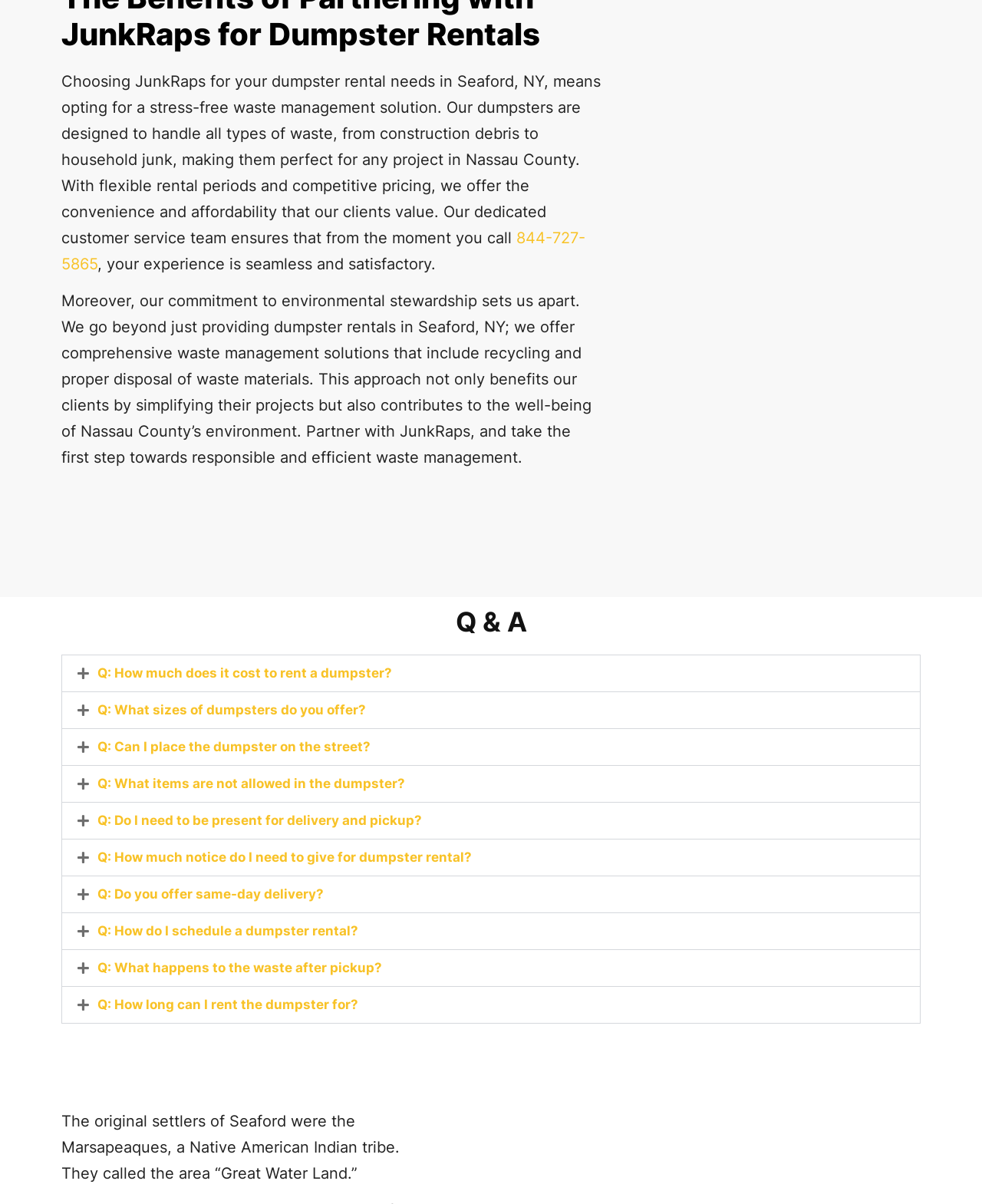What is the phone number for JunkRaps?
Answer the question with a single word or phrase derived from the image.

844-727-5865